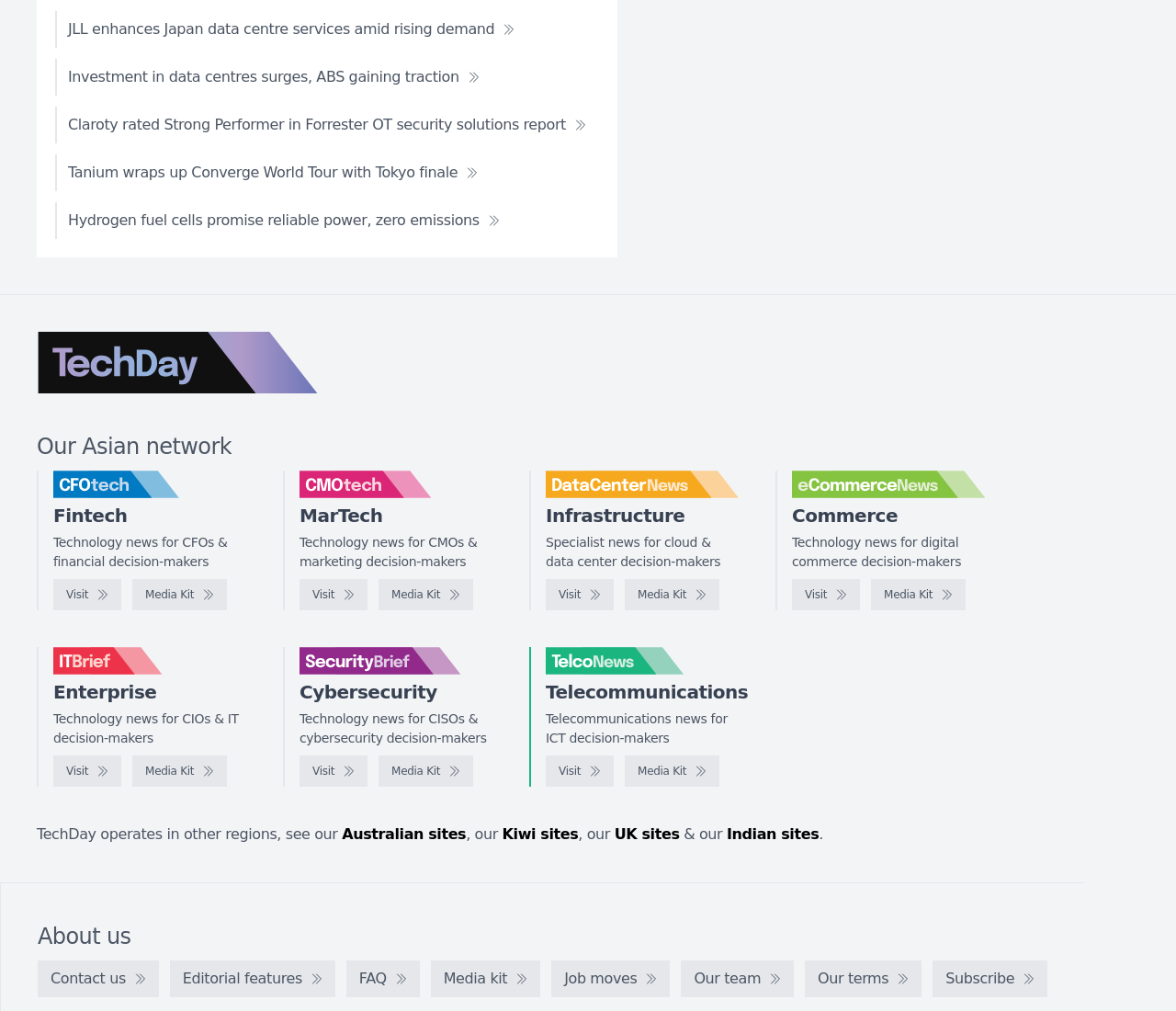Please examine the image and provide a detailed answer to the question: What is the purpose of the 'Visit' links?

I noticed that there are several 'Visit' links throughout the webpage, each associated with a different logo and website name. It appears that these links allow users to visit other websites related to the current one.